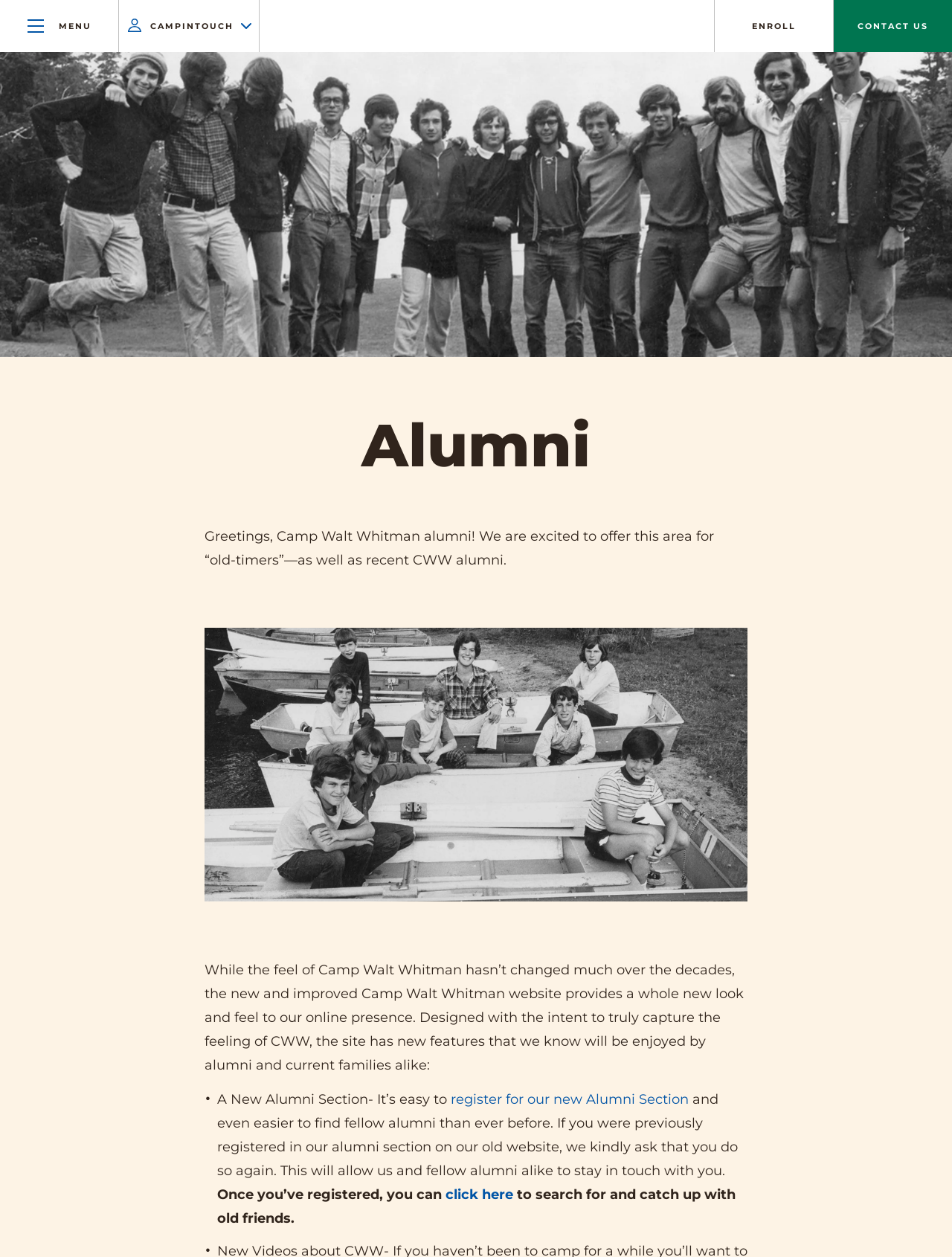Find the bounding box coordinates of the area that needs to be clicked in order to achieve the following instruction: "Read the Alumni Home page". The coordinates should be specified as four float numbers between 0 and 1, i.e., [left, top, right, bottom].

[0.103, 0.413, 0.291, 0.432]